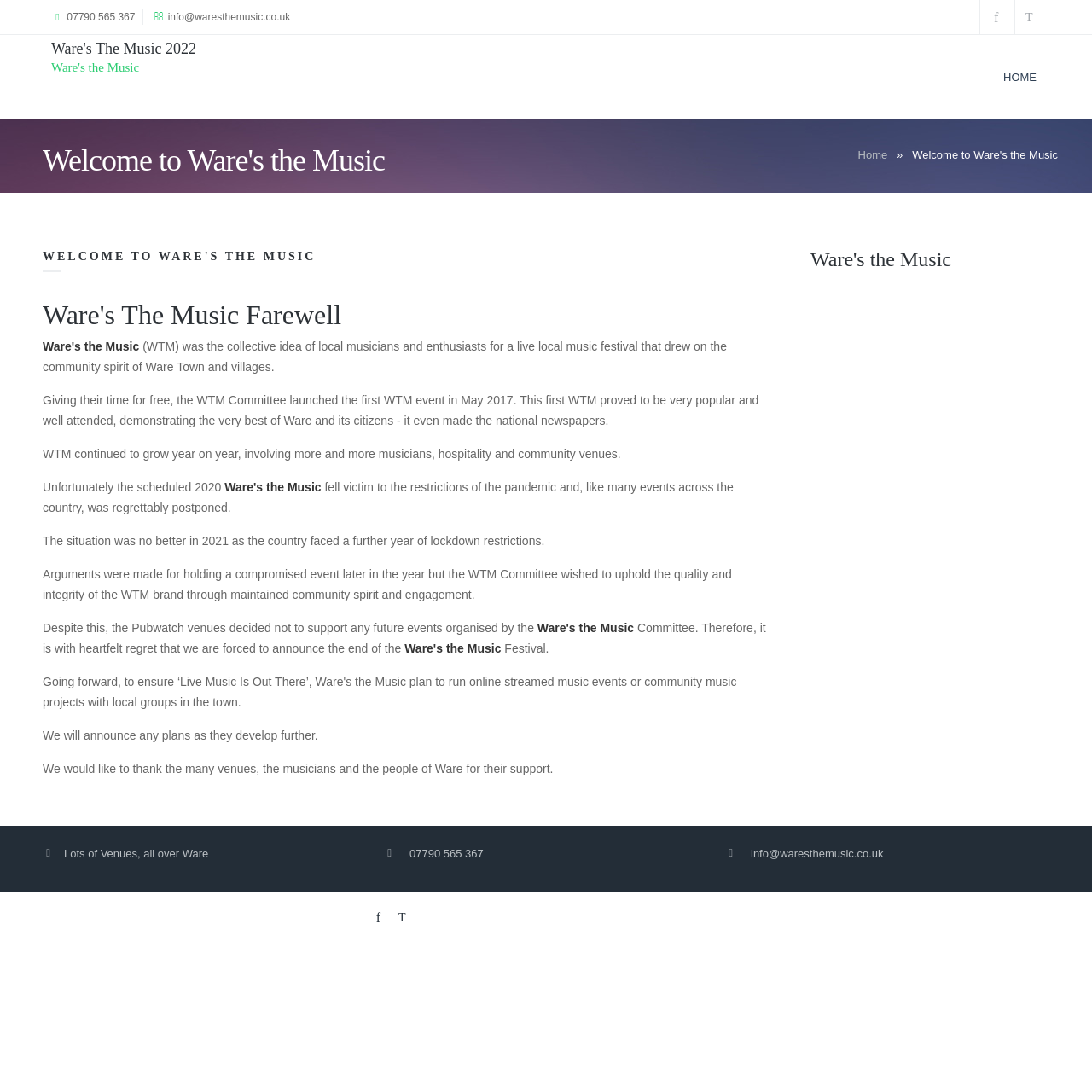Locate the UI element described as follows: "Home". Return the bounding box coordinates as four float numbers between 0 and 1 in the order [left, top, right, bottom].

[0.907, 0.033, 0.961, 0.109]